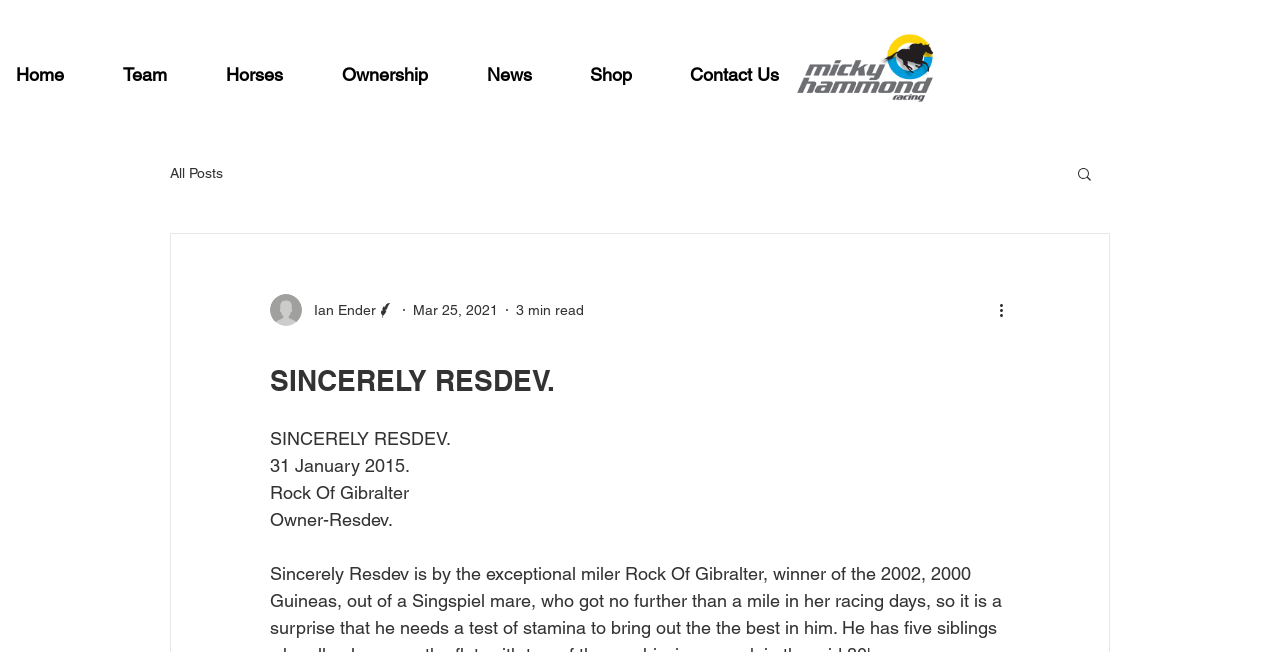Specify the bounding box coordinates of the element's region that should be clicked to achieve the following instruction: "Read more about Ian Ender". The bounding box coordinates consist of four float numbers between 0 and 1, in the format [left, top, right, bottom].

[0.211, 0.451, 0.309, 0.5]